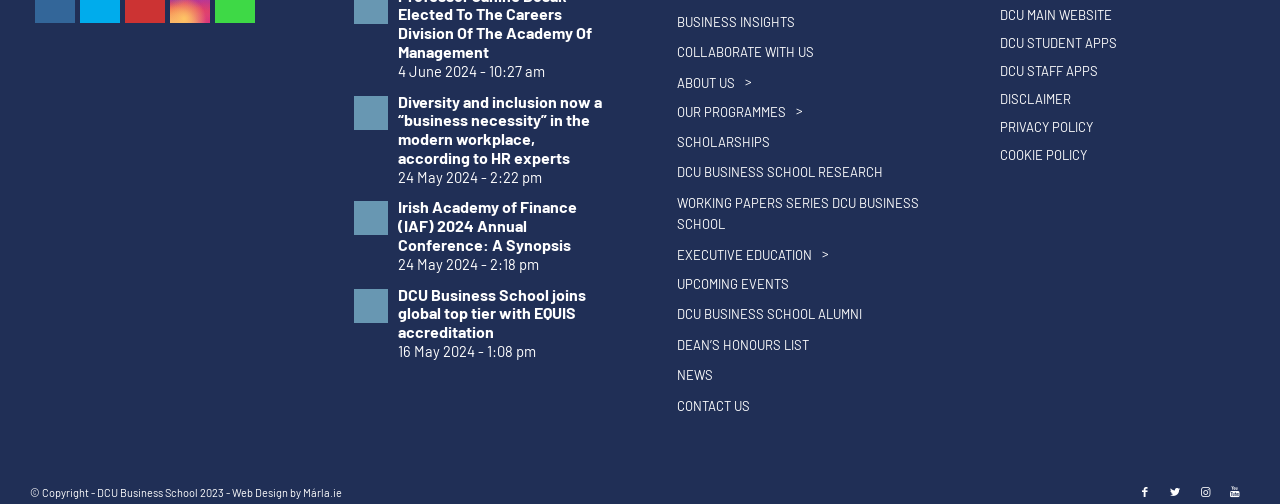Identify the bounding box for the described UI element: "Upcoming Events".

[0.529, 0.536, 0.724, 0.596]